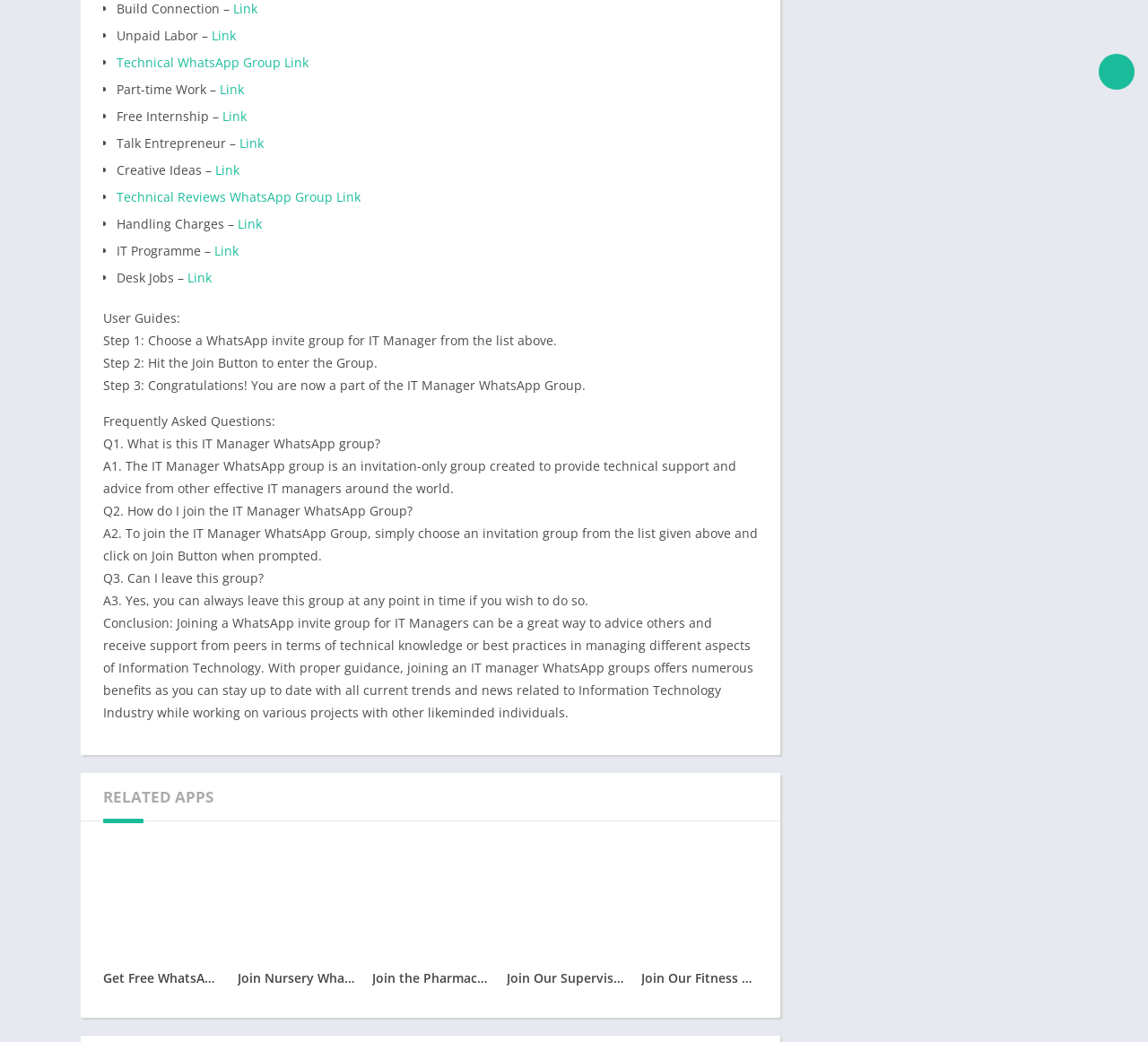What is the purpose of the IT Manager WhatsApp group?
Answer the question with a single word or phrase derived from the image.

Technical support and advice